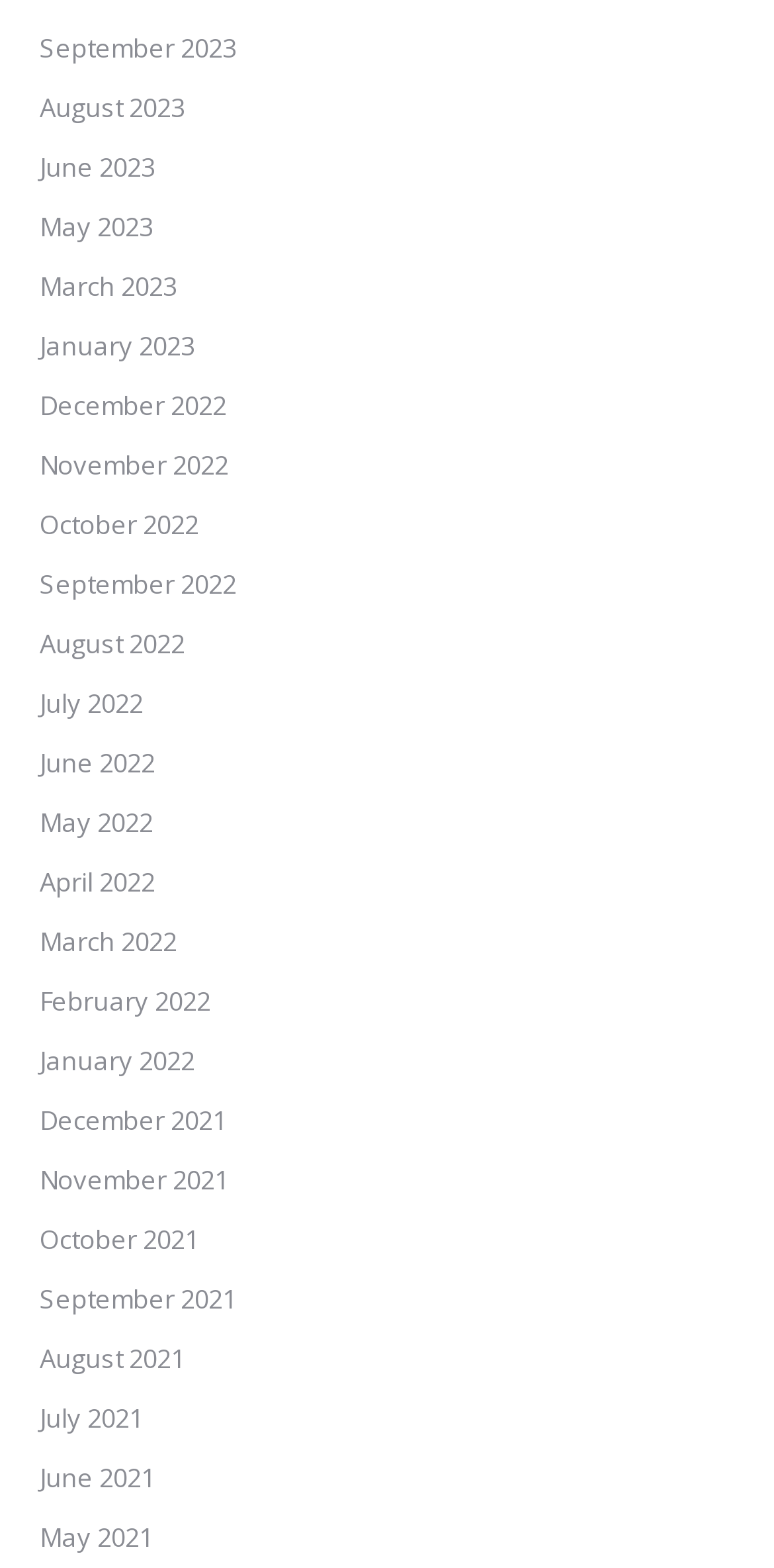Provide your answer to the question using just one word or phrase: Are the months listed in chronological order?

Yes